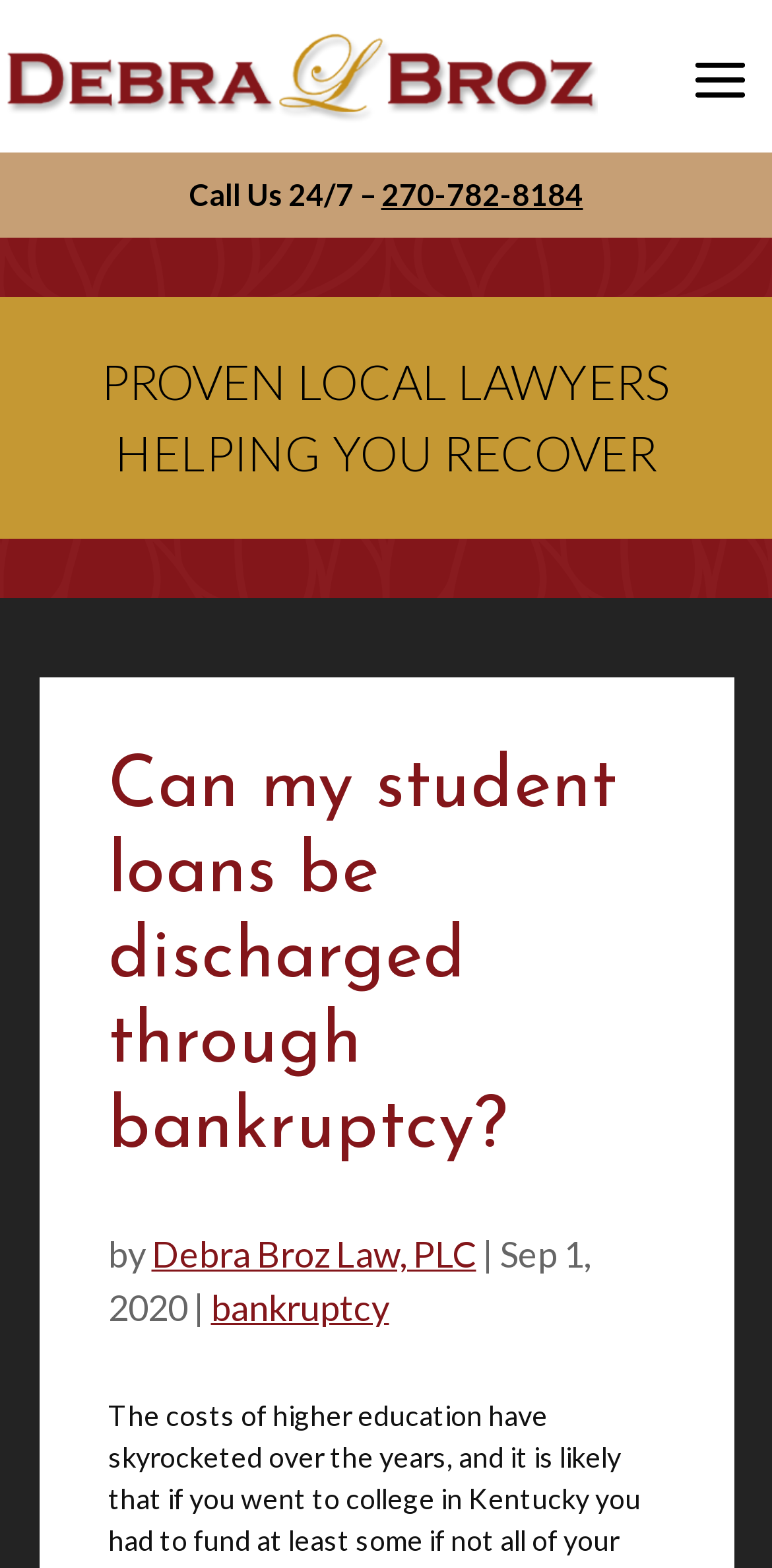Find the bounding box of the UI element described as: "bankruptcy". The bounding box coordinates should be given as four float values between 0 and 1, i.e., [left, top, right, bottom].

[0.273, 0.819, 0.504, 0.847]